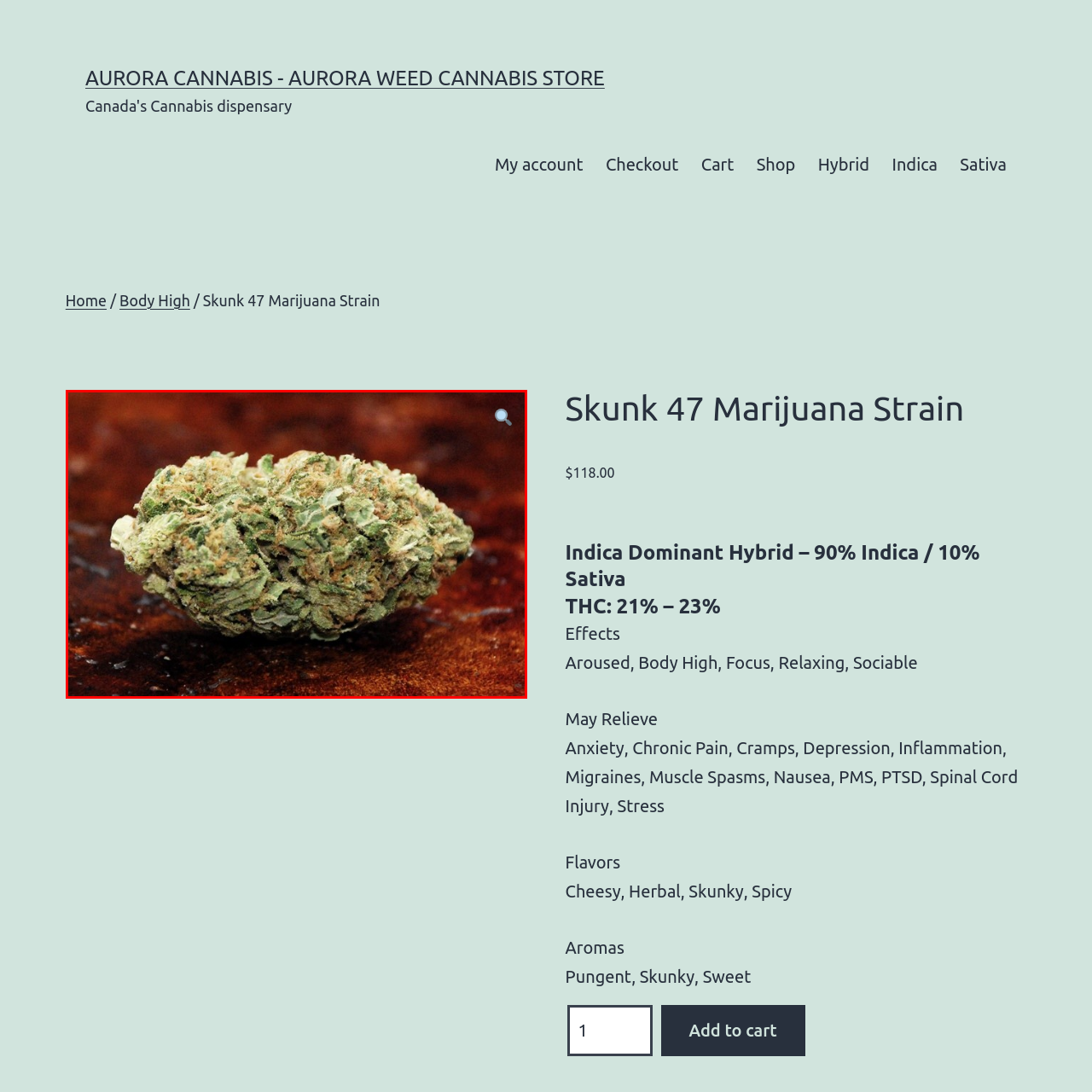Observe the image enclosed by the red box and thoroughly answer the subsequent question based on the visual details: What is the texture of the cannabis bud?

The caption describes the texture of the cannabis bud as frosty, suggesting that it has a sparkling or crystalline appearance, which is often associated with high-quality cannabis.